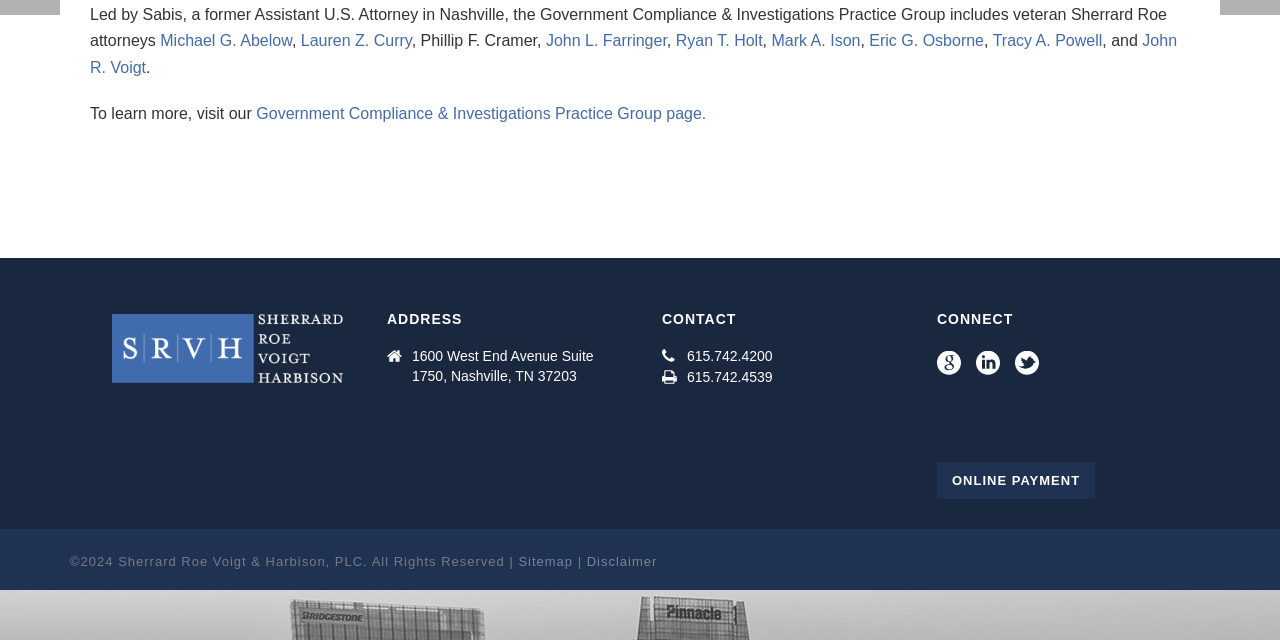Given the description Online Payment, predict the bounding box coordinates of the UI element. Ensure the coordinates are in the format (top-left x, top-left y, bottom-right x, bottom-right y) and all values are between 0 and 1.

[0.732, 0.722, 0.856, 0.78]